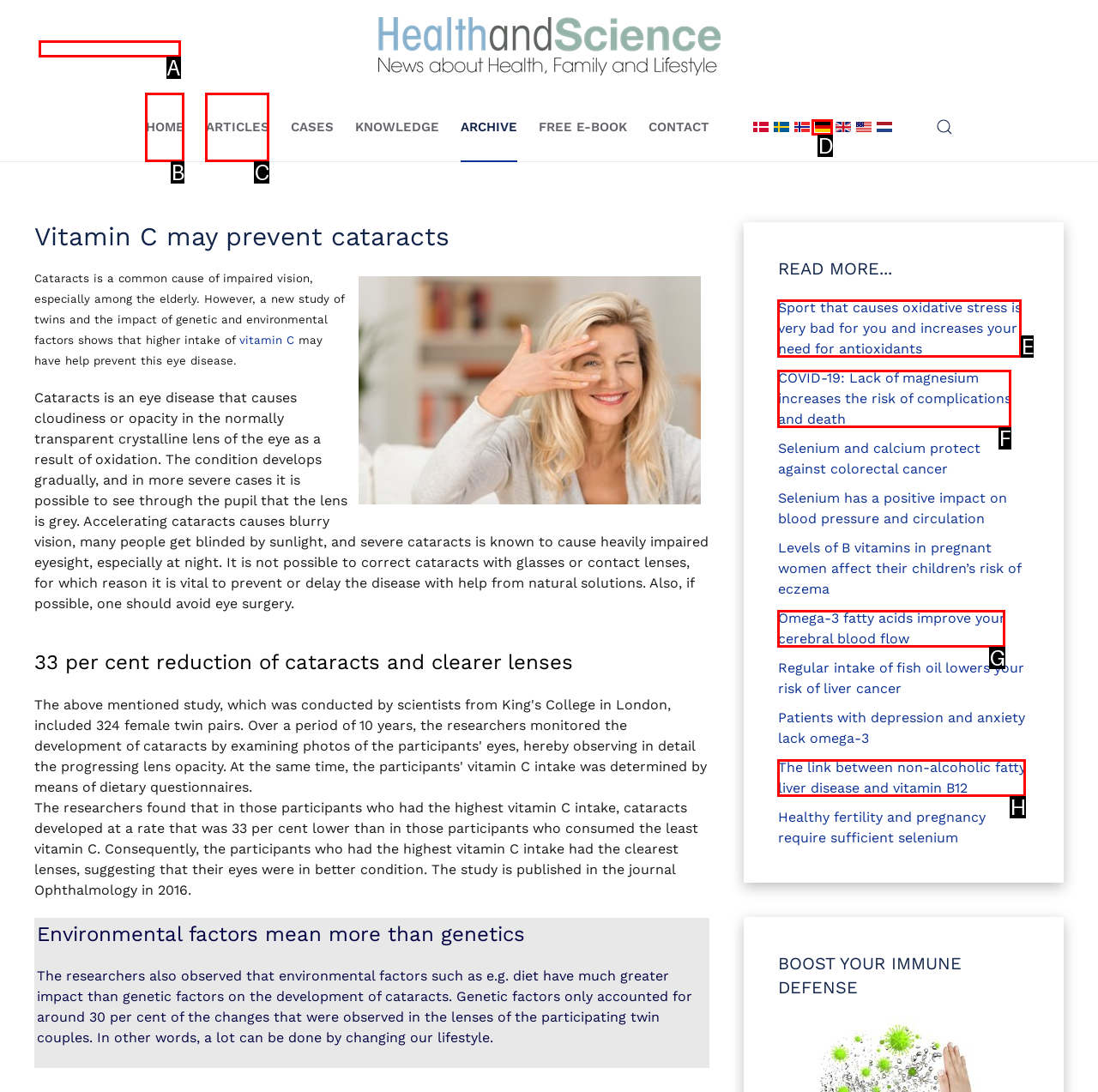Examine the description: alt="German" title="German" and indicate the best matching option by providing its letter directly from the choices.

D